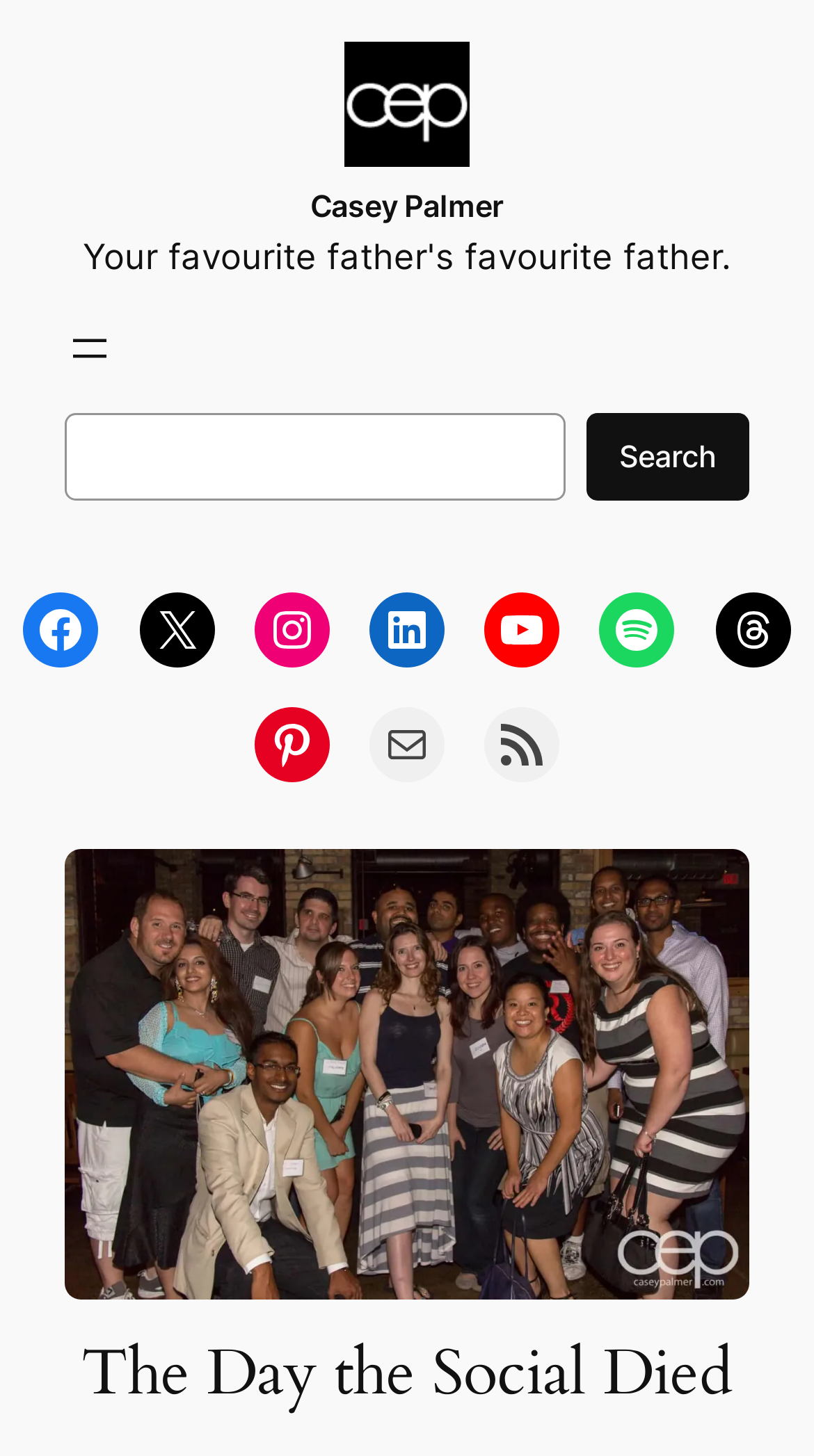Can you look at the image and give a comprehensive answer to the question:
How many social media links are available?

I counted the number of social media links available on the webpage, including Facebook, X (formerly Twitter), Instagram, LinkedIn, YouTube, Spotify, Threads, and Pinterest.